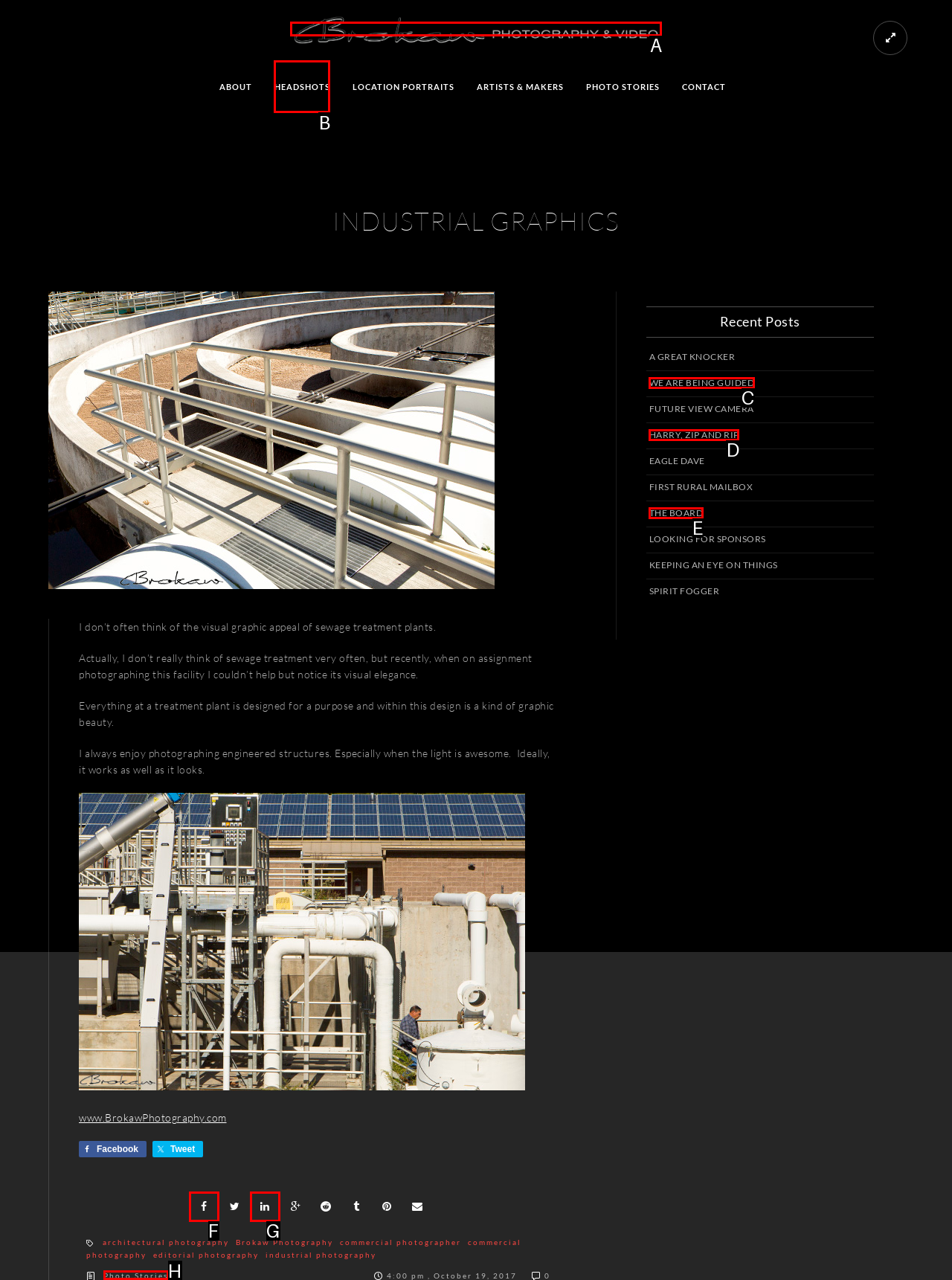Which letter corresponds to the correct option to complete the task: Click the logo?
Answer with the letter of the chosen UI element.

A